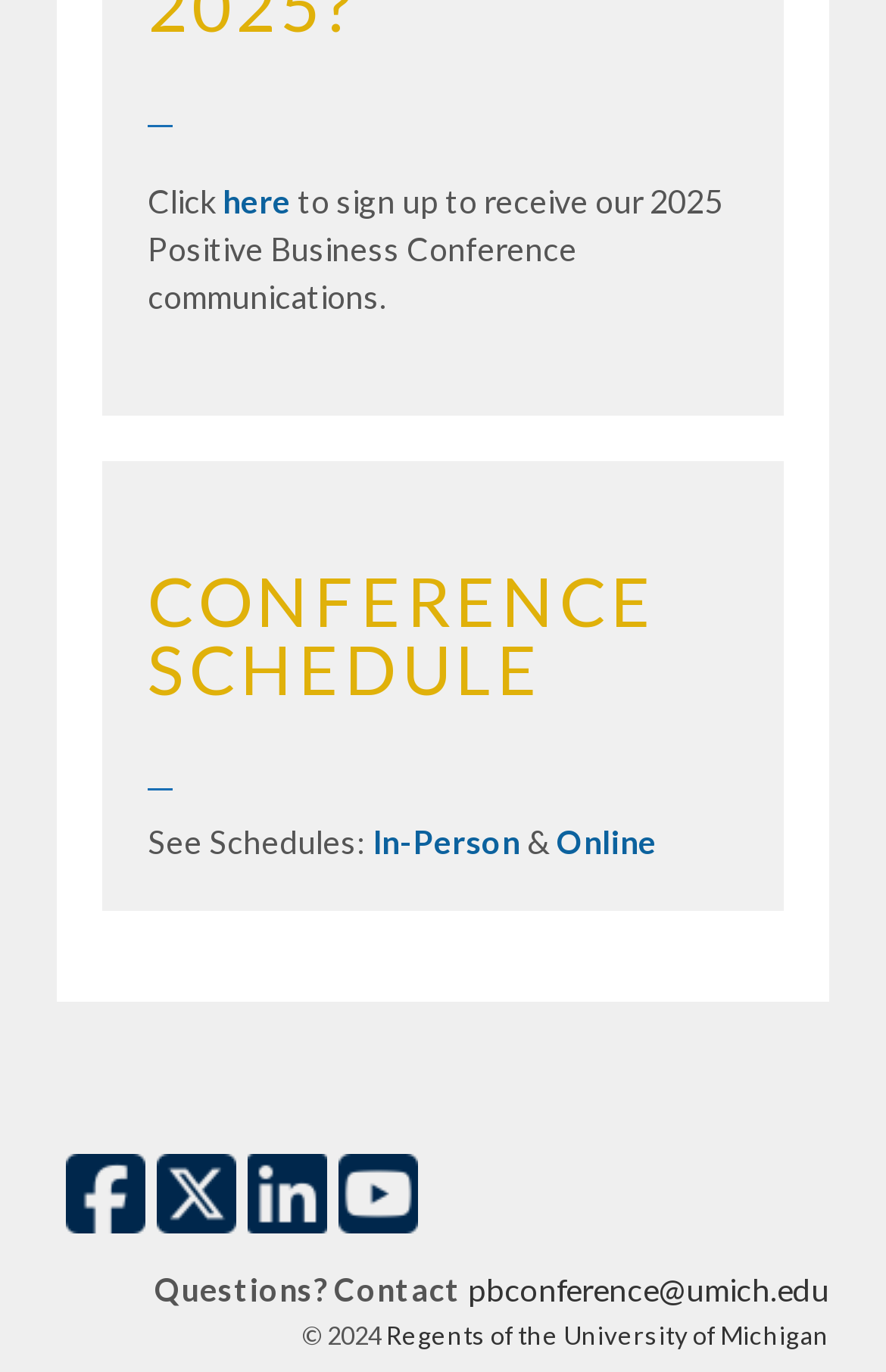Specify the bounding box coordinates of the area to click in order to execute this command: 'Follow on Facebook'. The coordinates should consist of four float numbers ranging from 0 to 1, and should be formatted as [left, top, right, bottom].

[0.074, 0.856, 0.164, 0.878]